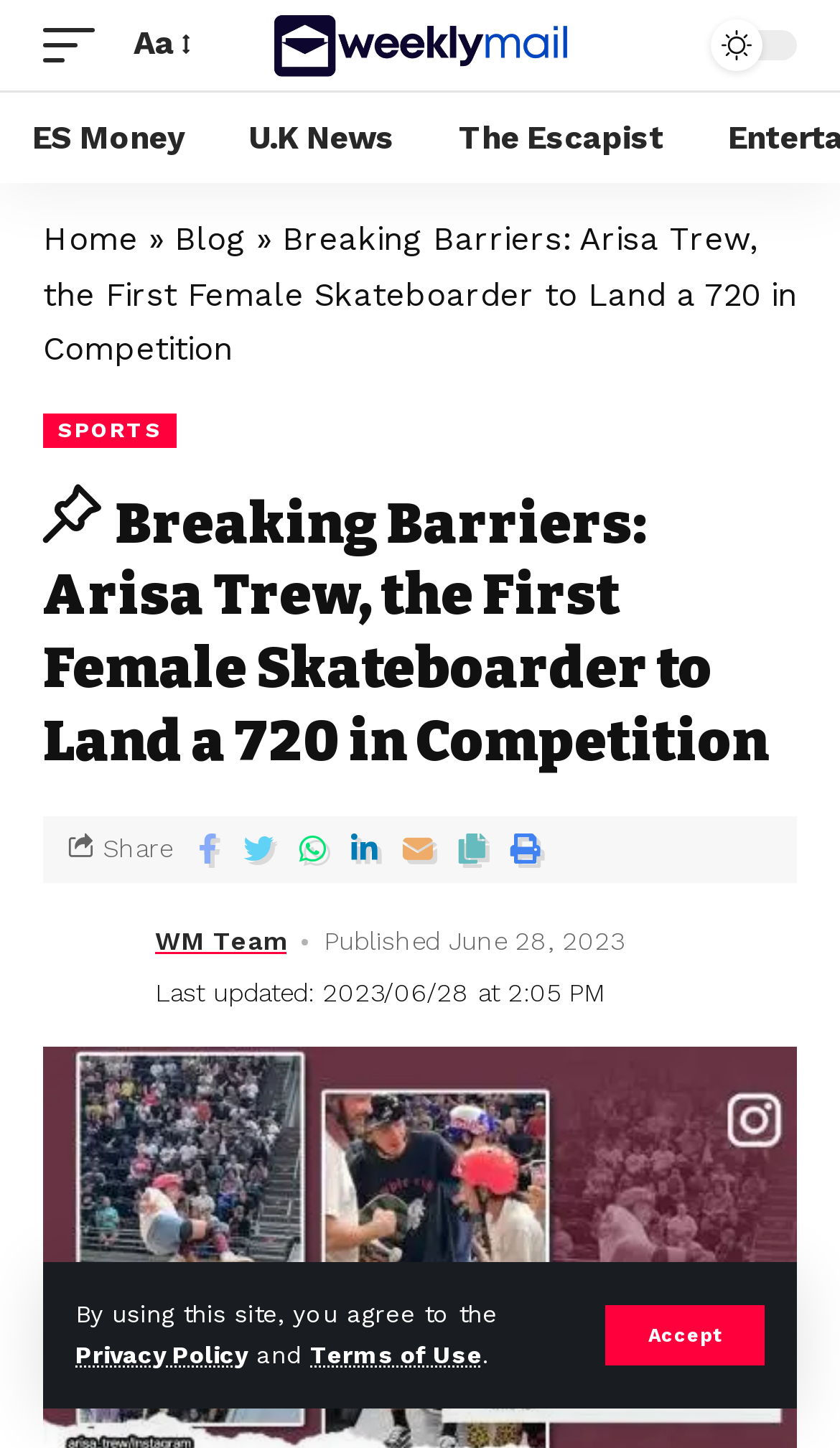Provide the bounding box coordinates of the HTML element this sentence describes: "The Escapist". The bounding box coordinates consist of four float numbers between 0 and 1, i.e., [left, top, right, bottom].

[0.507, 0.064, 0.828, 0.126]